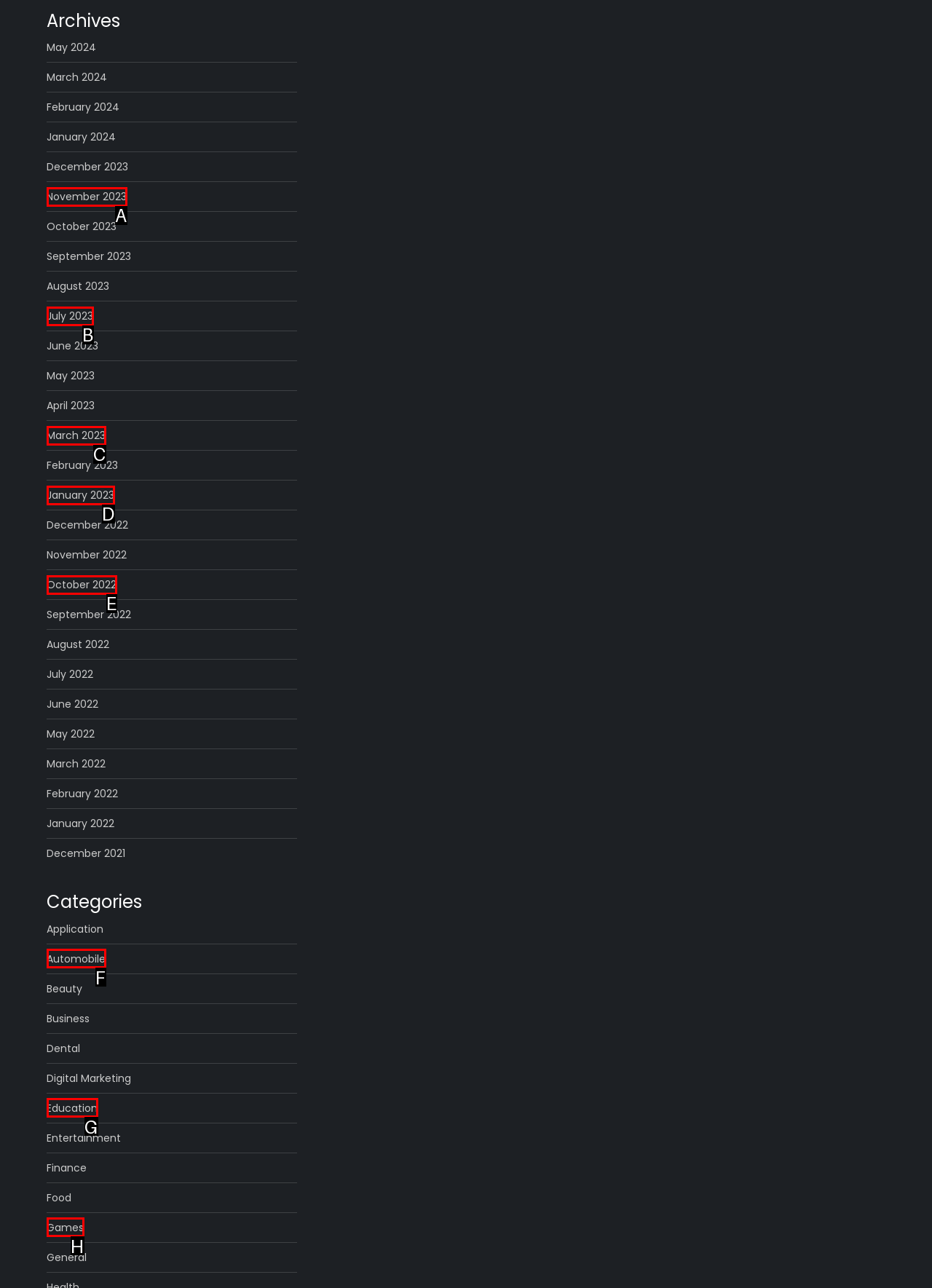Determine which option matches the element description: Education
Answer using the letter of the correct option.

G